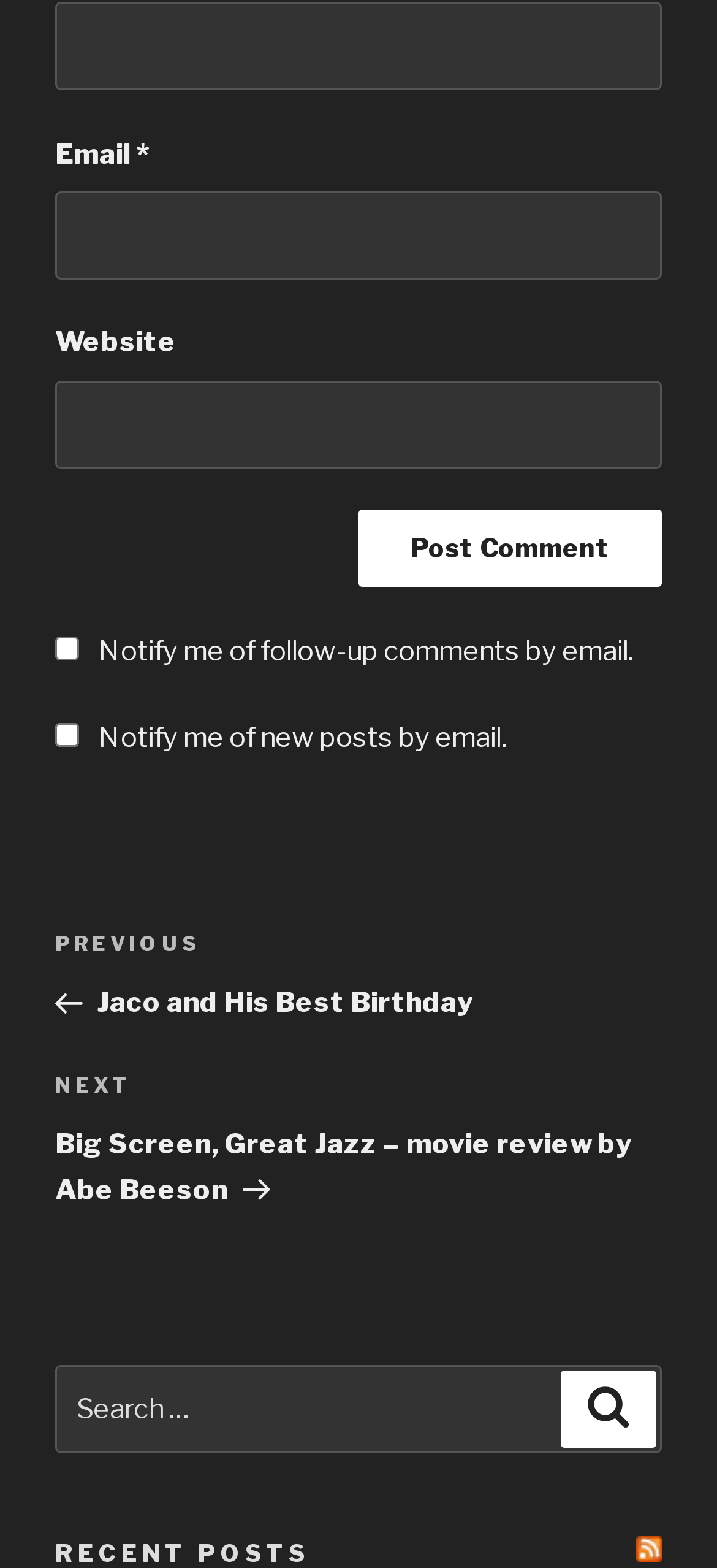Please specify the bounding box coordinates of the element that should be clicked to execute the given instruction: 'Enter your name'. Ensure the coordinates are four float numbers between 0 and 1, expressed as [left, top, right, bottom].

[0.077, 0.001, 0.923, 0.058]